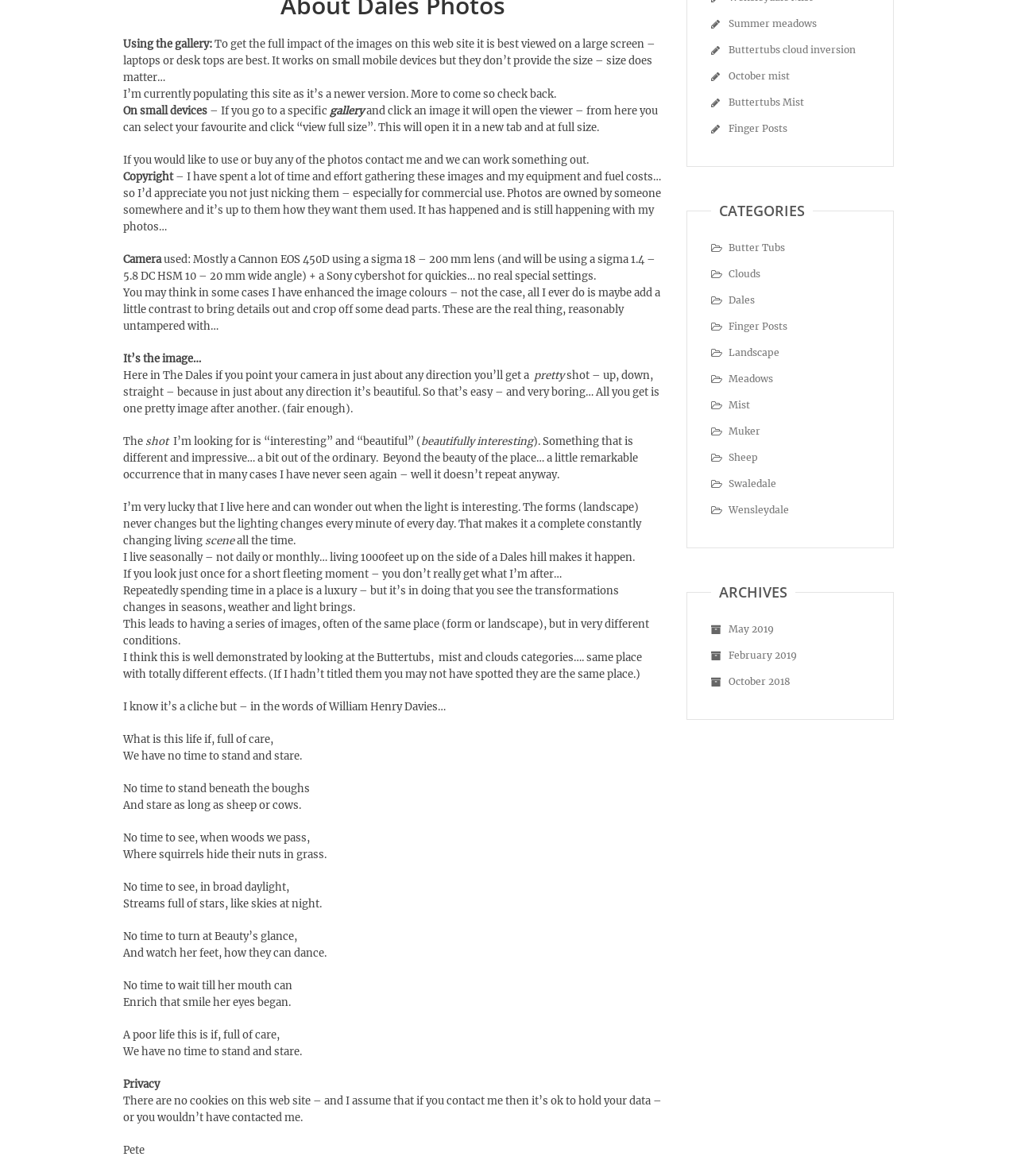Find the bounding box coordinates for the element described here: "Finger Posts".

[0.716, 0.272, 0.774, 0.282]